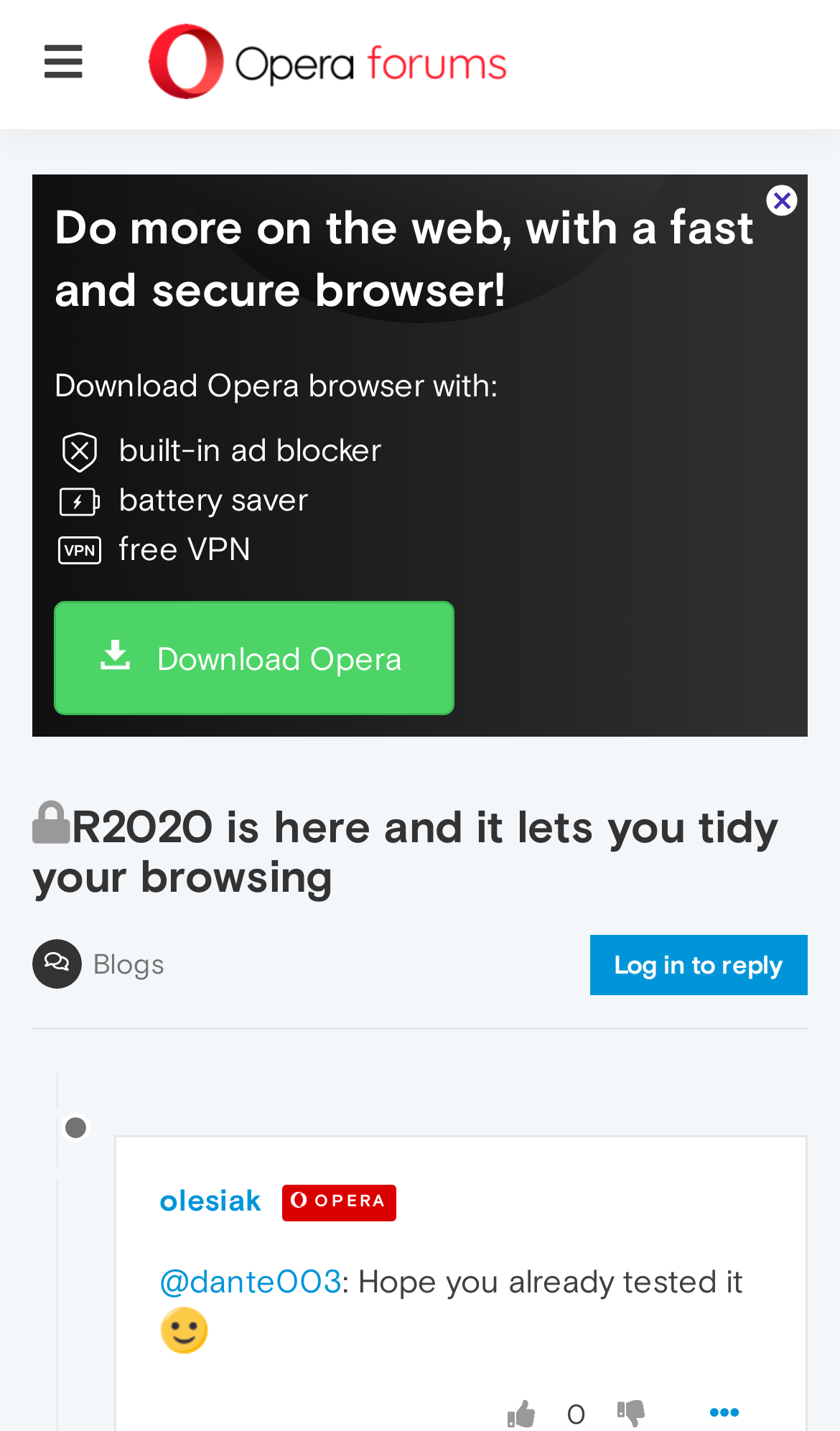Using the information in the image, give a detailed answer to the following question: What is the main issue mentioned in the second post?

I read the text of the second post, and found that the main issue mentioned is that the user's home browser and work browser workspaces are synced, which is not desired.